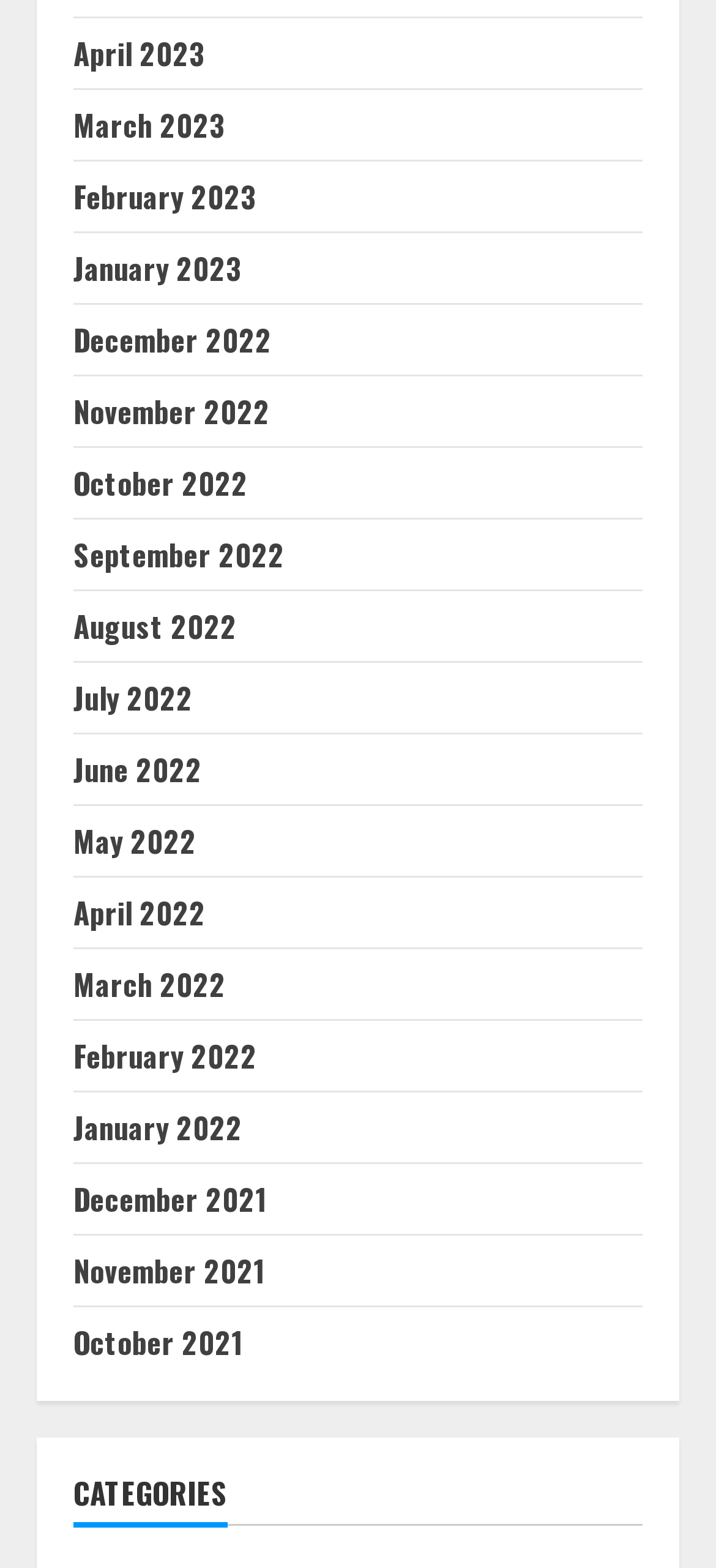What is the most recent month listed?
Based on the screenshot, provide your answer in one word or phrase.

April 2023